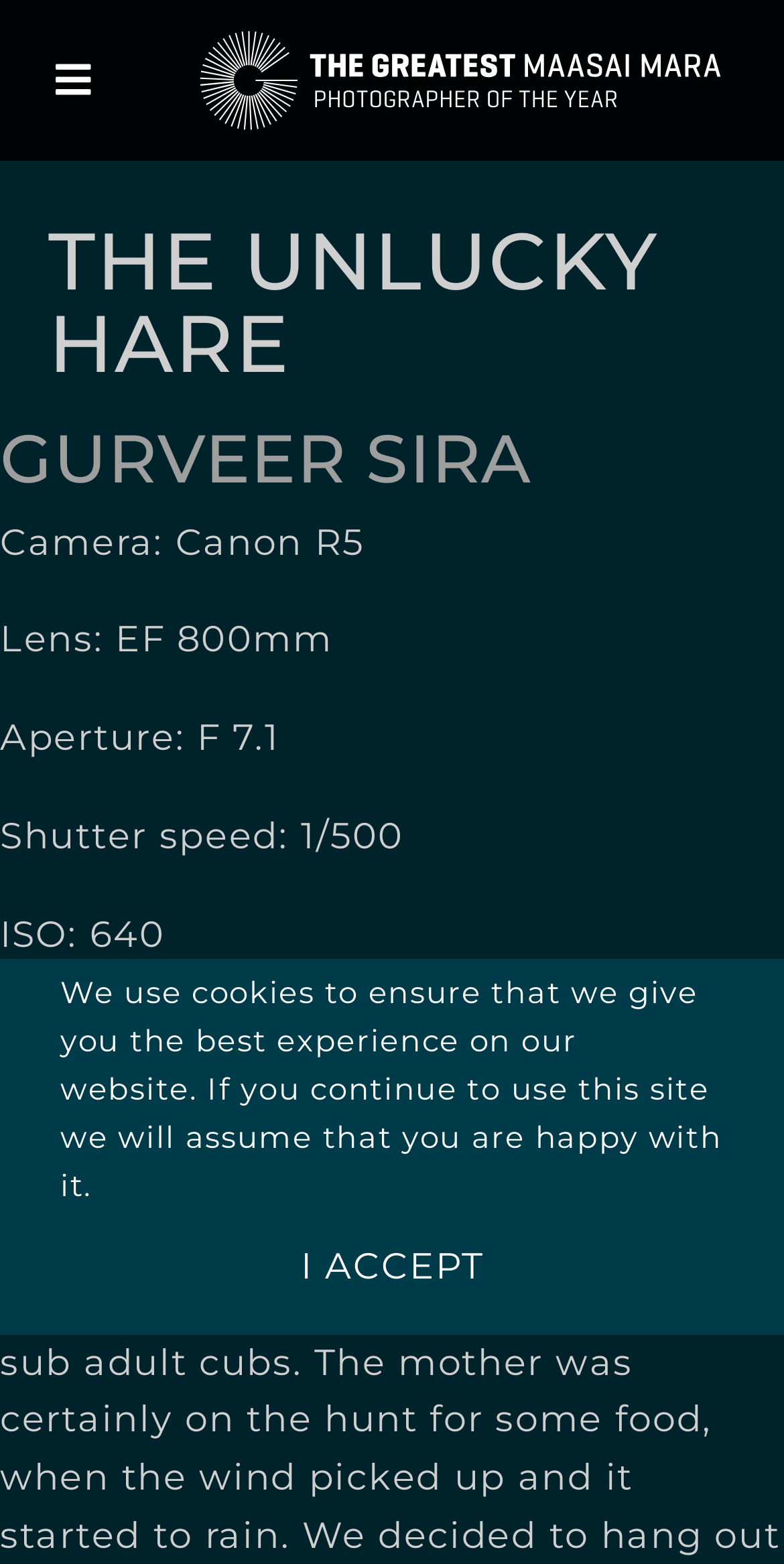Point out the bounding box coordinates of the section to click in order to follow this instruction: "Contact the website administrator".

None